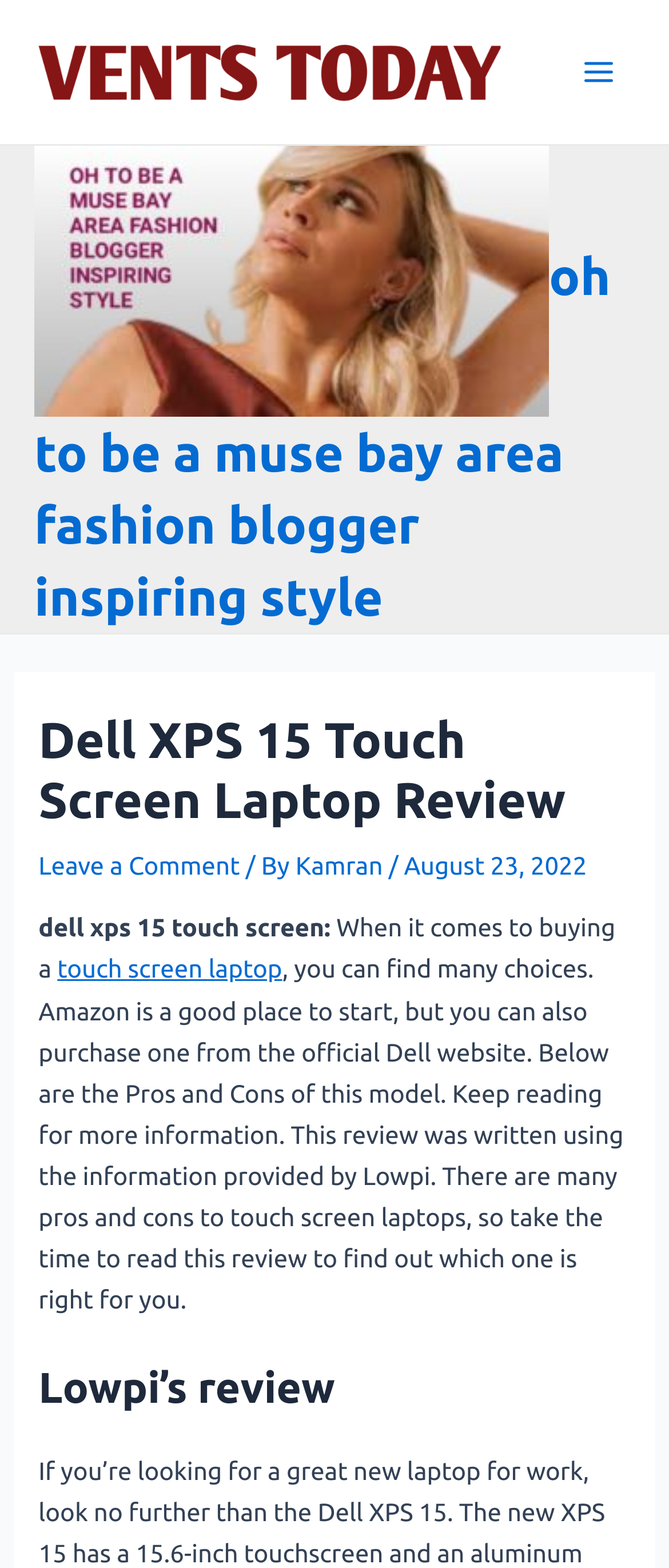Please pinpoint the bounding box coordinates for the region I should click to adhere to this instruction: "Read the 'Dell XPS 15 Touch Screen Laptop Review'".

[0.058, 0.452, 0.942, 0.529]